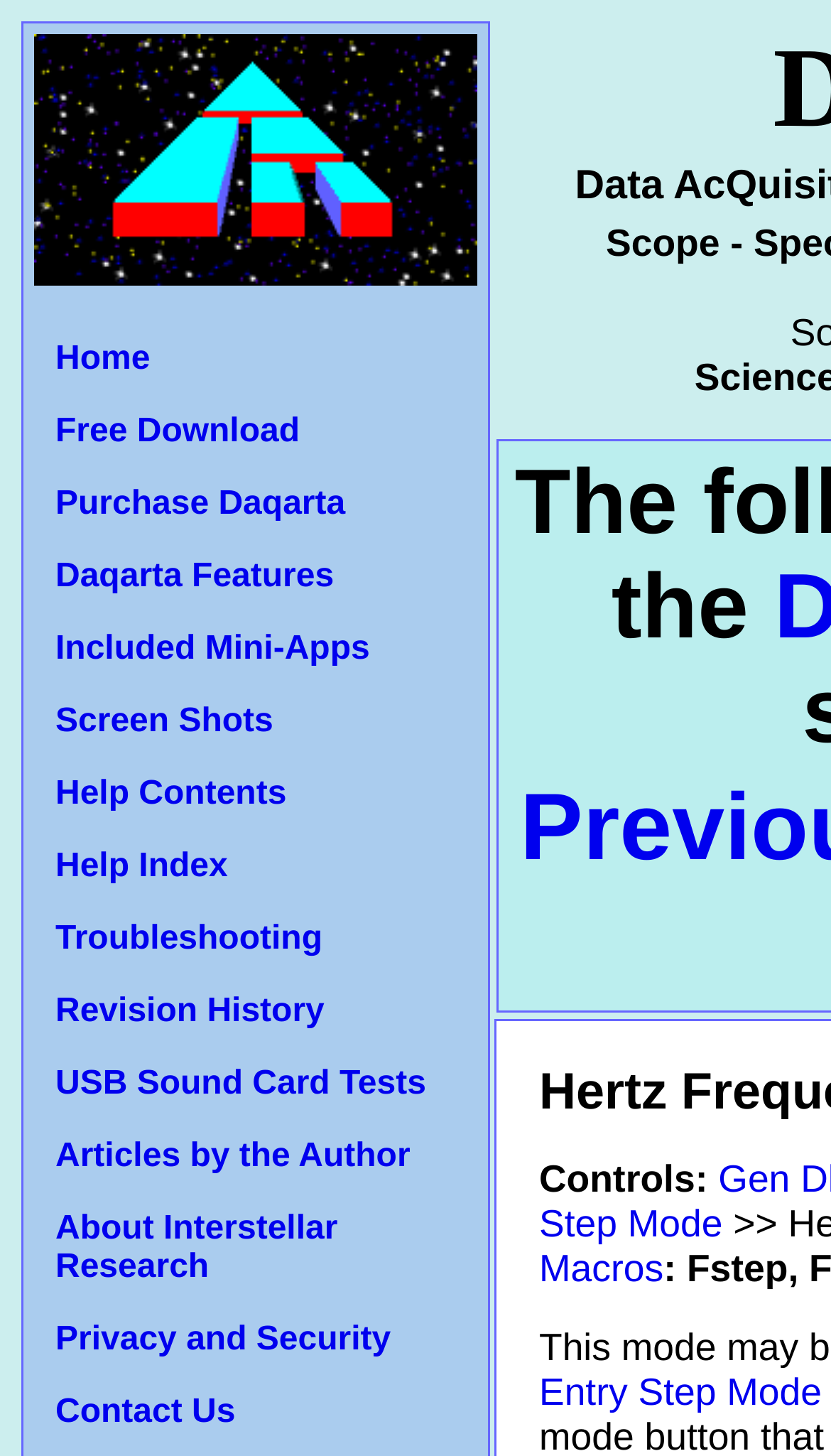Please identify the bounding box coordinates of the clickable area that will fulfill the following instruction: "Access Step Mode". The coordinates should be in the format of four float numbers between 0 and 1, i.e., [left, top, right, bottom].

[0.649, 0.826, 0.87, 0.855]